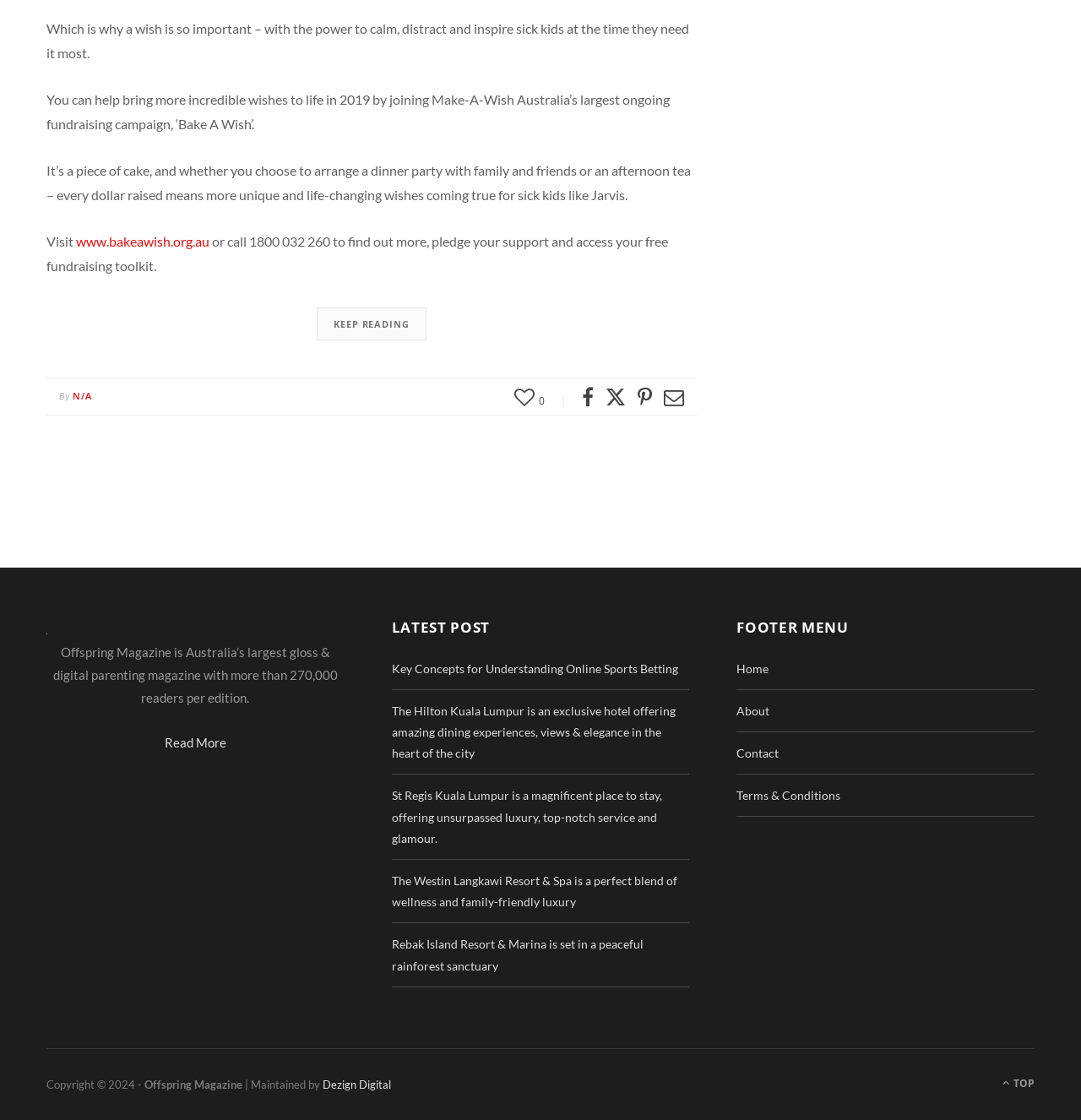Please find the bounding box coordinates for the clickable element needed to perform this instruction: "Go to the homepage".

[0.681, 0.59, 0.711, 0.603]